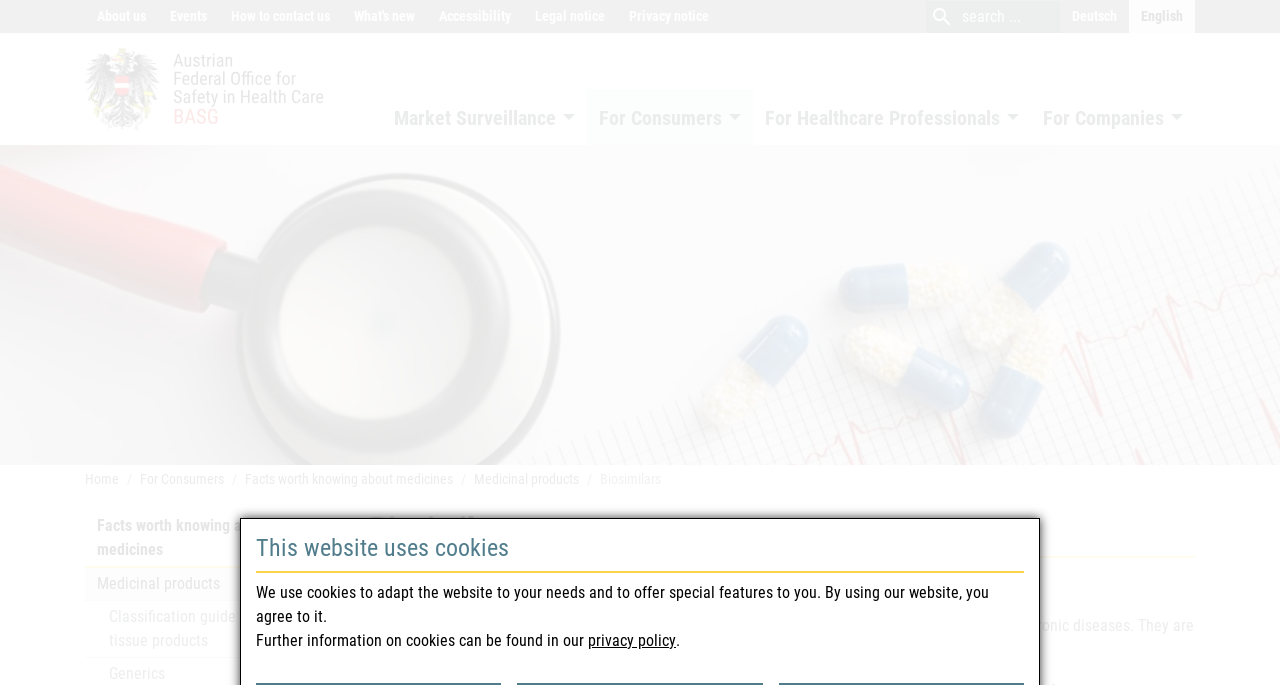Provide the bounding box coordinates for the area that should be clicked to complete the instruction: "Go to Events".

[0.123, 0.0, 0.171, 0.048]